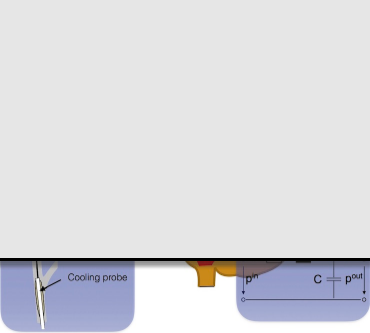Write a descriptive caption for the image, covering all notable aspects.

The image, titled "Lutz PRJ 2017," illustrates a scientific concept related to cooling probes used in medical applications. The diagram prominently features a cooling probe, indicating its purpose in clinical settings, likely for treatment during ischemic strokes. The background is designed in shades of blue, which highlights the technical nature of the content. Additionally, there seem to be labels and schematic representations, including possibly a mathematical or physical relationship, suggested by the notation "p in," "C," and "p out," indicating parameters that may relate to pressure or flow around the cooling probe. This visual is part of ongoing research at the Institute of Biomedical Engineering, focusing on innovative treatments for condition-related brain injuries.